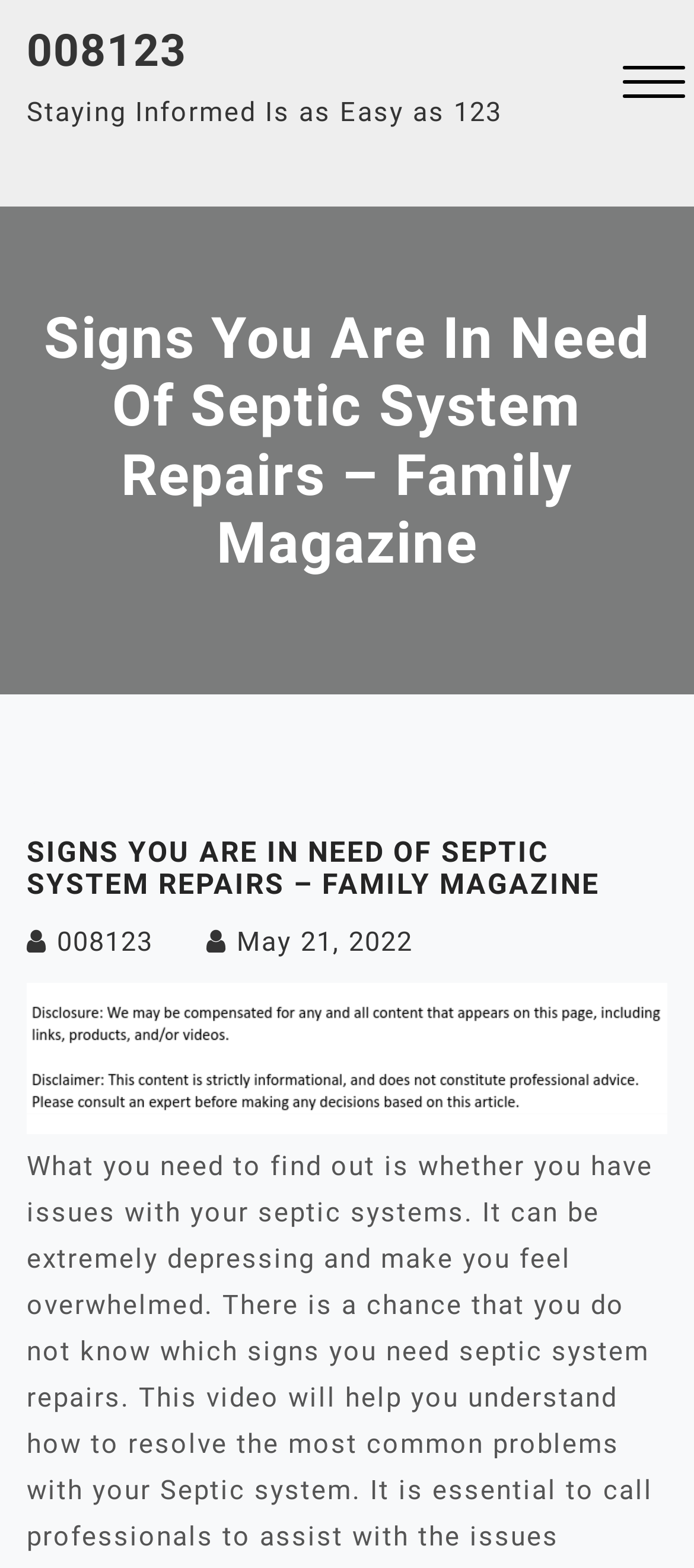Locate the UI element described as follows: "alt="dmipatiala"". Return the bounding box coordinates as four float numbers between 0 and 1 in the order [left, top, right, bottom].

None